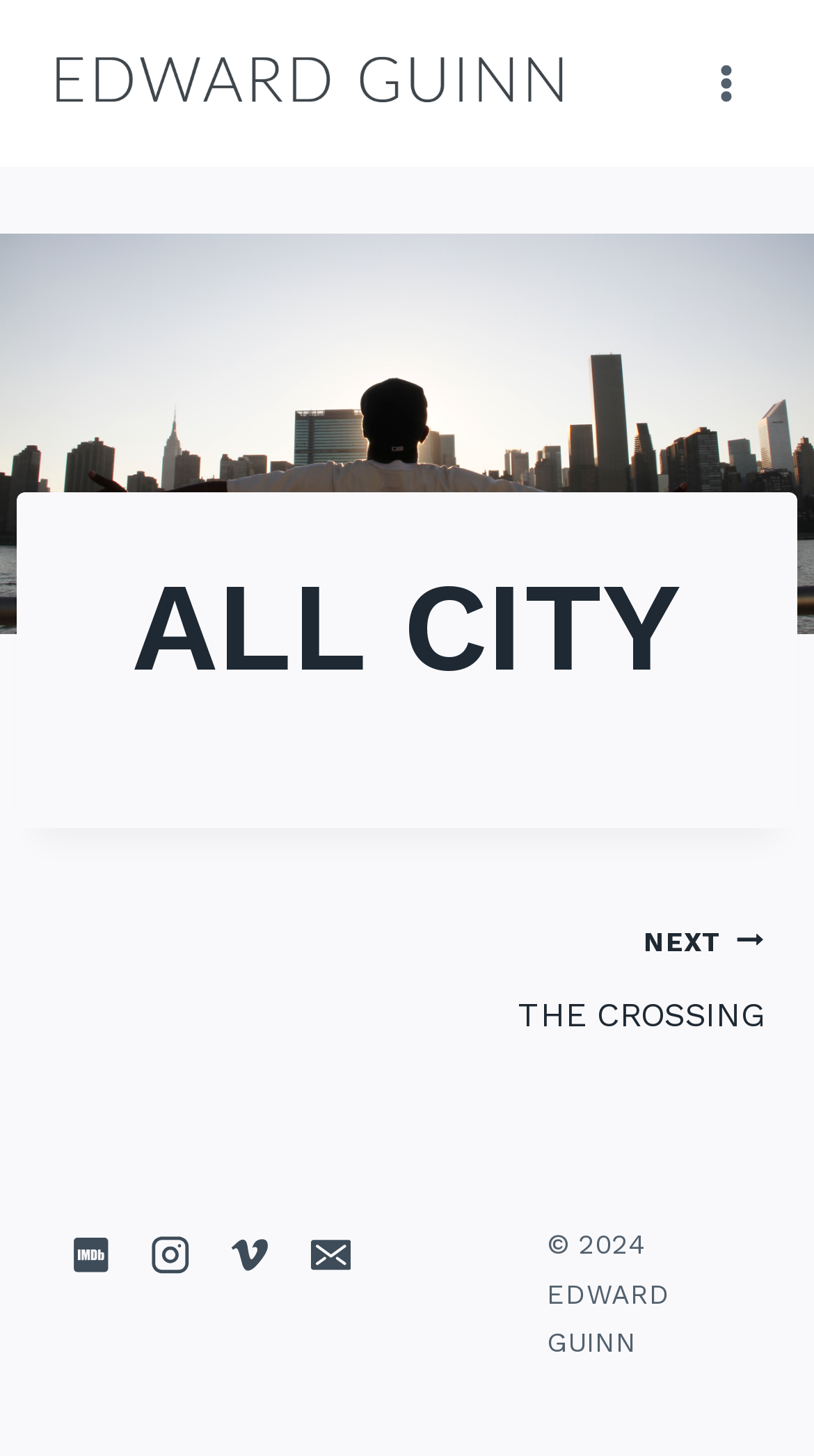Locate the UI element described by Jigs & Fixtures and provide its bounding box coordinates. Use the format (top-left x, top-left y, bottom-right x, bottom-right y) with all values as floating point numbers between 0 and 1.

None